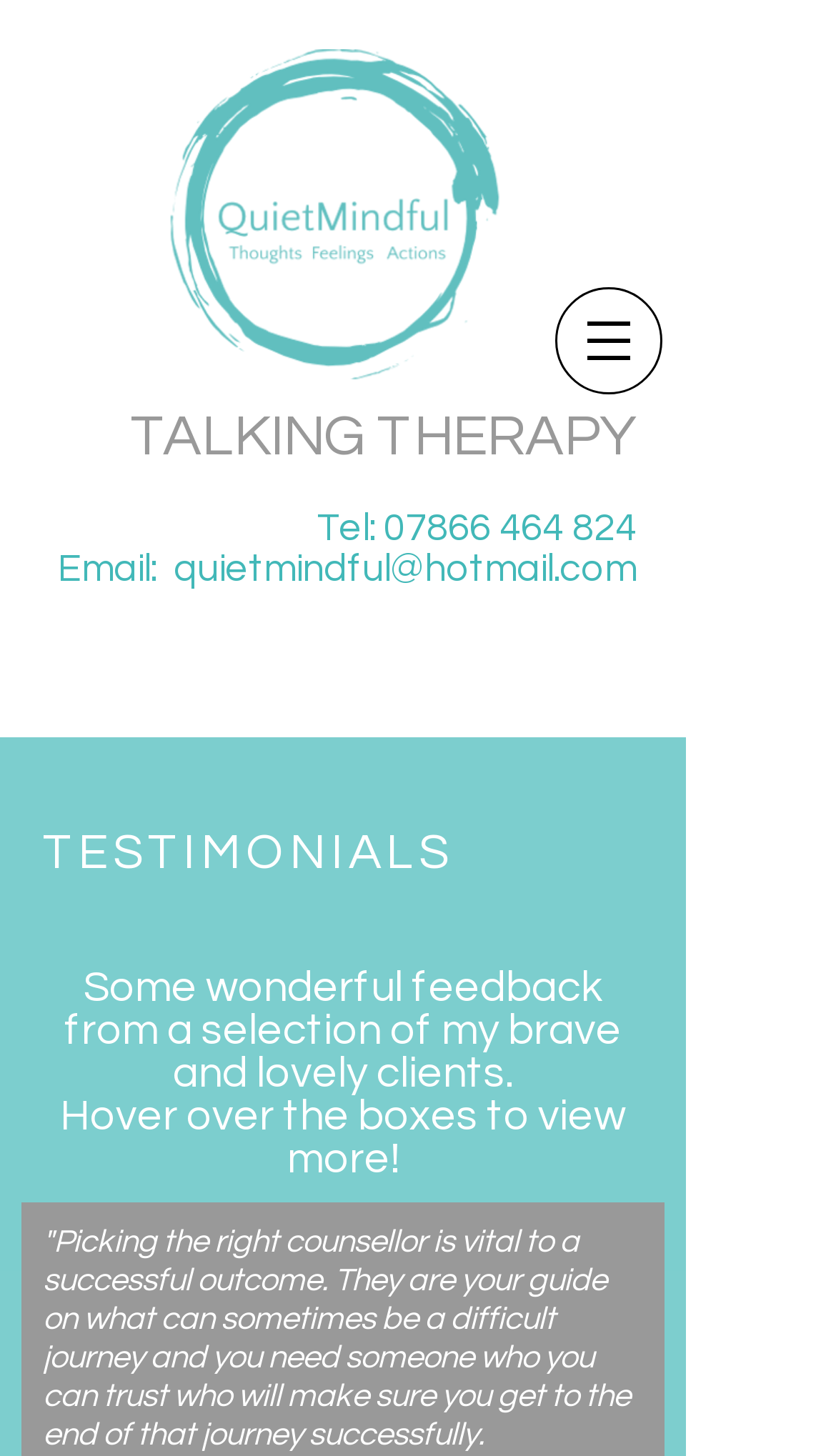Detail the various sections and features present on the webpage.

The webpage is about counselling and talking therapy, with a focus on client testimonials. At the top right corner, there is a navigation menu with a button that has a popup menu. The button is accompanied by a small image. 

Below the navigation menu, there are three headings that span across the top of the page. The first heading reads "TALKING THERAPY", followed by a blank heading, and then a heading with the therapist's contact information, including a phone number and email address. The phone number and email address are clickable links.

The main content of the page is dedicated to client testimonials, which are presented in a region labeled "TESTIMONIALS". This region is divided into several sections, each with its own heading. The first heading reads "TESTIMONIALS", followed by a brief introduction to the testimonials. The introduction is followed by a heading that instructs the user to hover over the boxes to view more testimonials.

There are several testimonials presented on the page, with the first one being a quote from a client. The quote is a lengthy passage that discusses the importance of finding the right counsellor for a successful outcome.